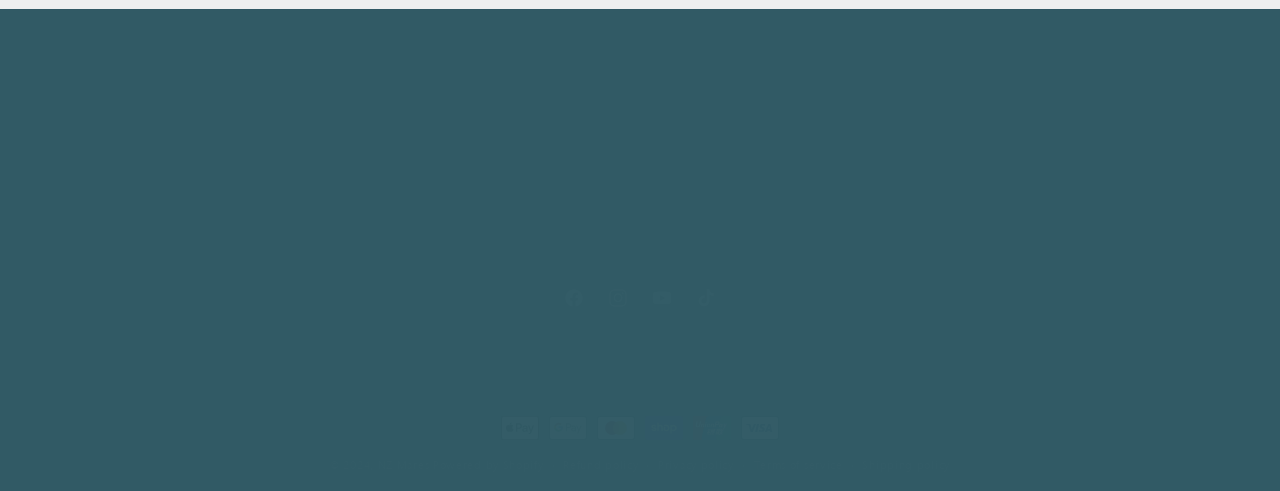What payment methods are accepted?
Please answer the question with as much detail and depth as you can.

The webpage has images of various payment methods, including Apple Pay, Google Pay, Mastercard, Shop Pay, Union Pay, and Visa, indicating that these payment methods are accepted.